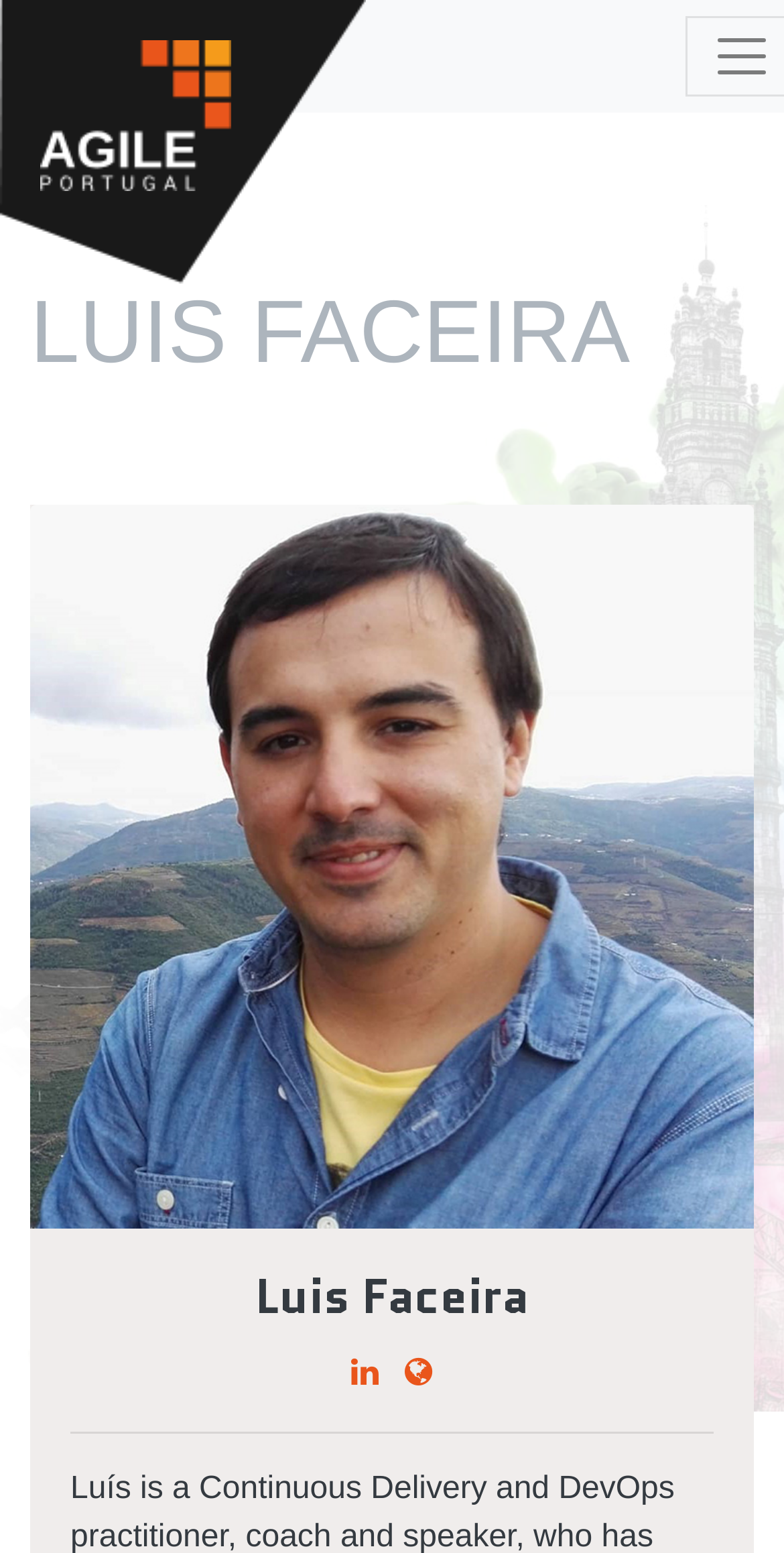What is the name of the speaker?
Using the screenshot, give a one-word or short phrase answer.

Luis Faceira